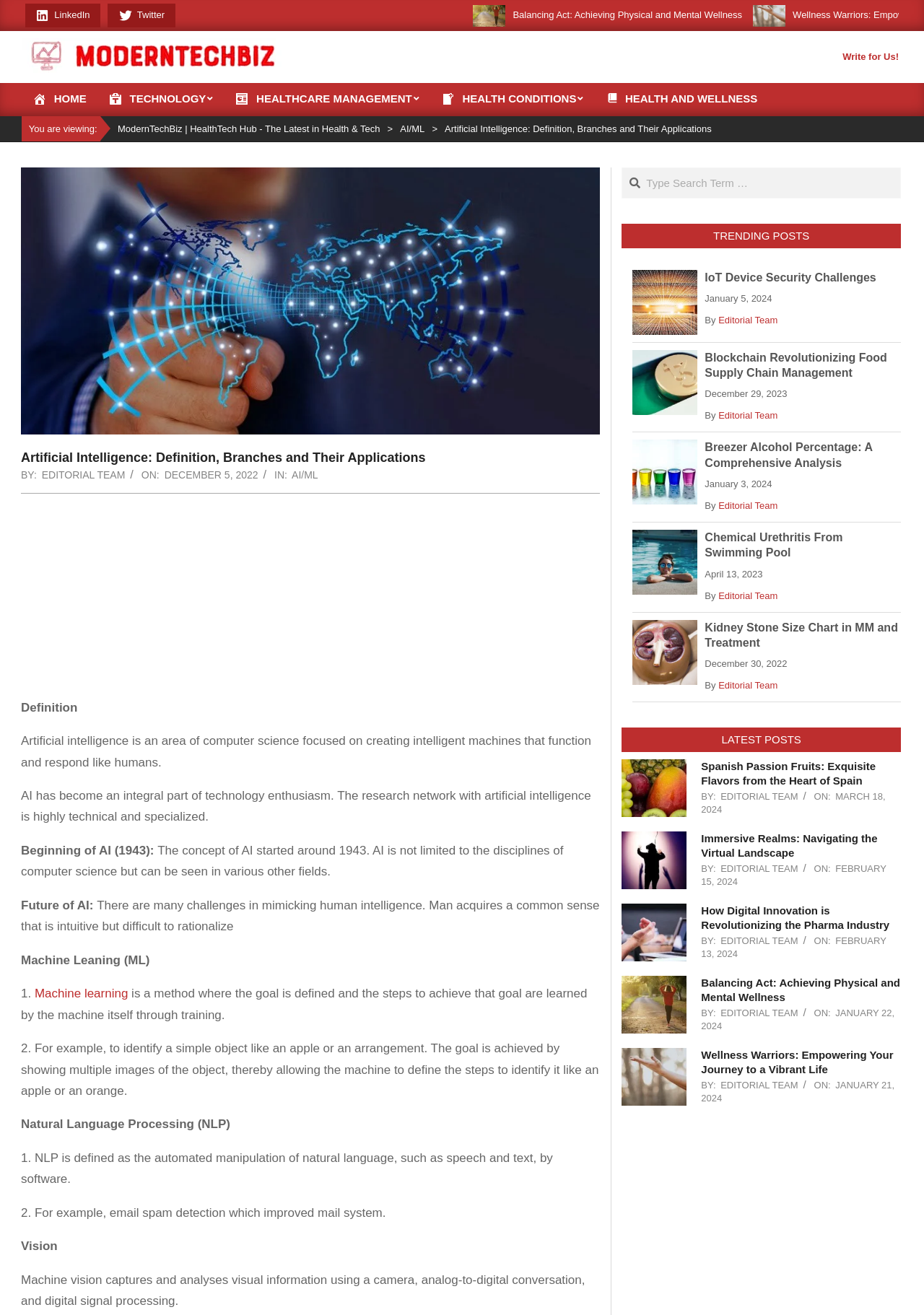What is the purpose of natural language processing?
We need a detailed and meticulous answer to the question.

Natural language processing (NLP) is defined as the automated manipulation of natural language, such as speech and text, by software, as stated in the section 'Natural Language Processing (NLP)' on the webpage.